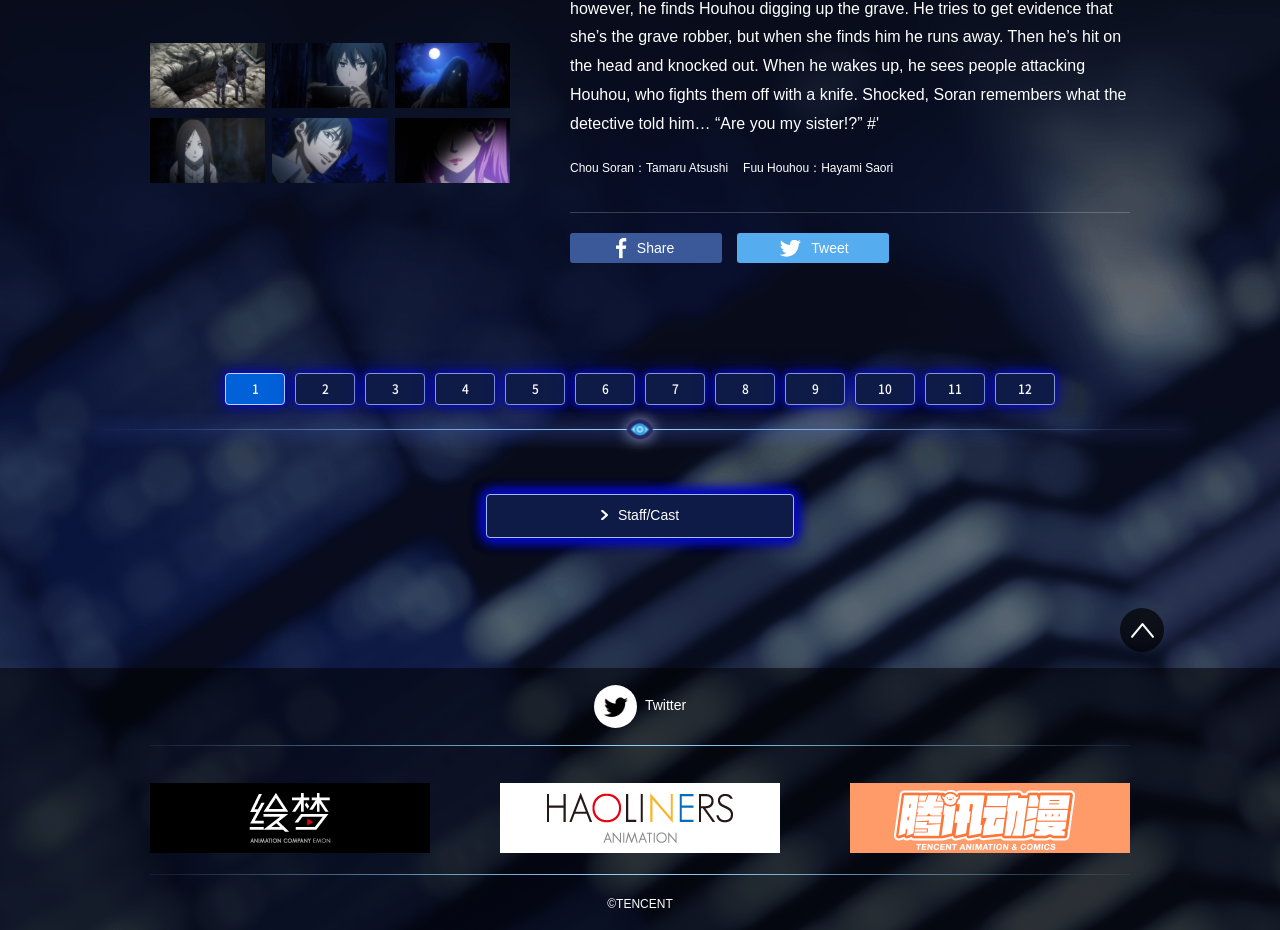Determine the bounding box for the UI element that matches this description: "parent_node: #NABJCC".

None